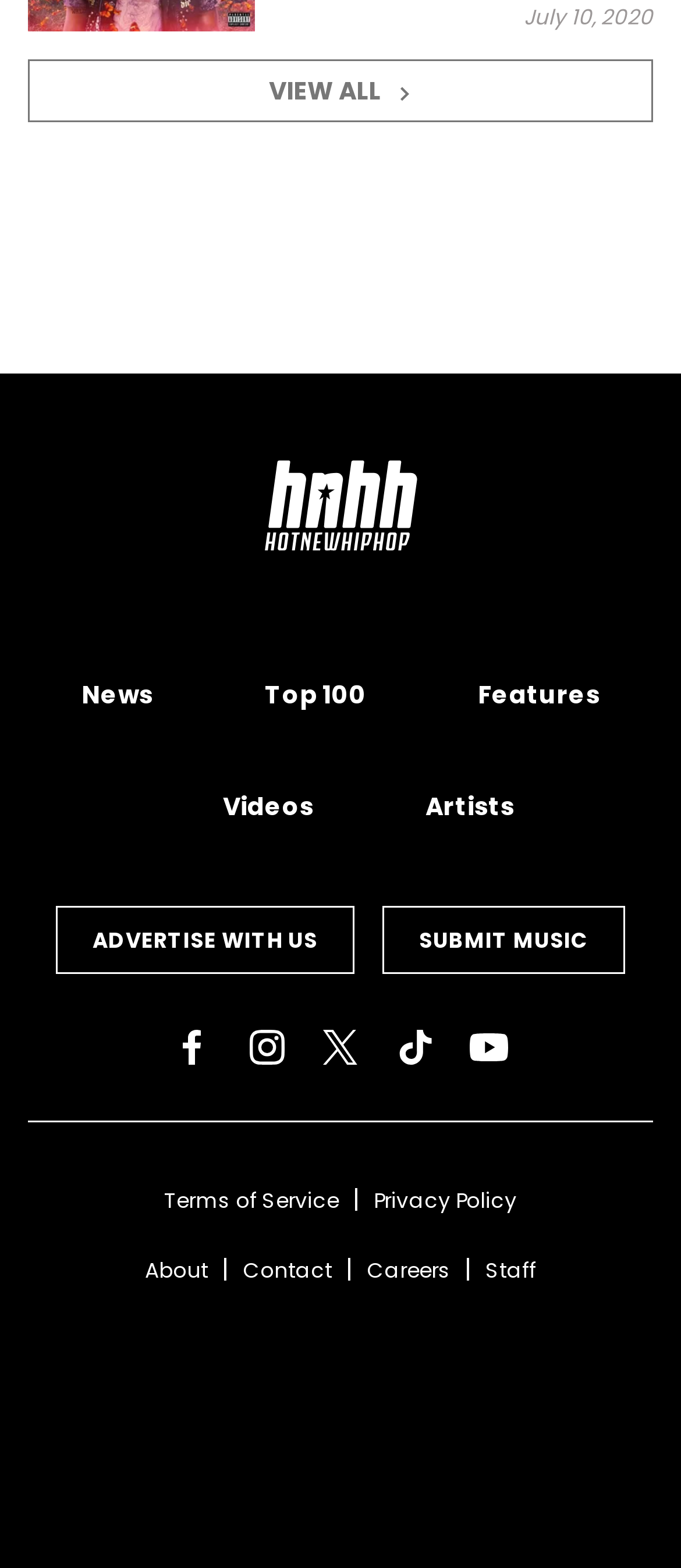Determine the bounding box for the UI element that matches this description: "admin@brydgesconsulting.com".

None